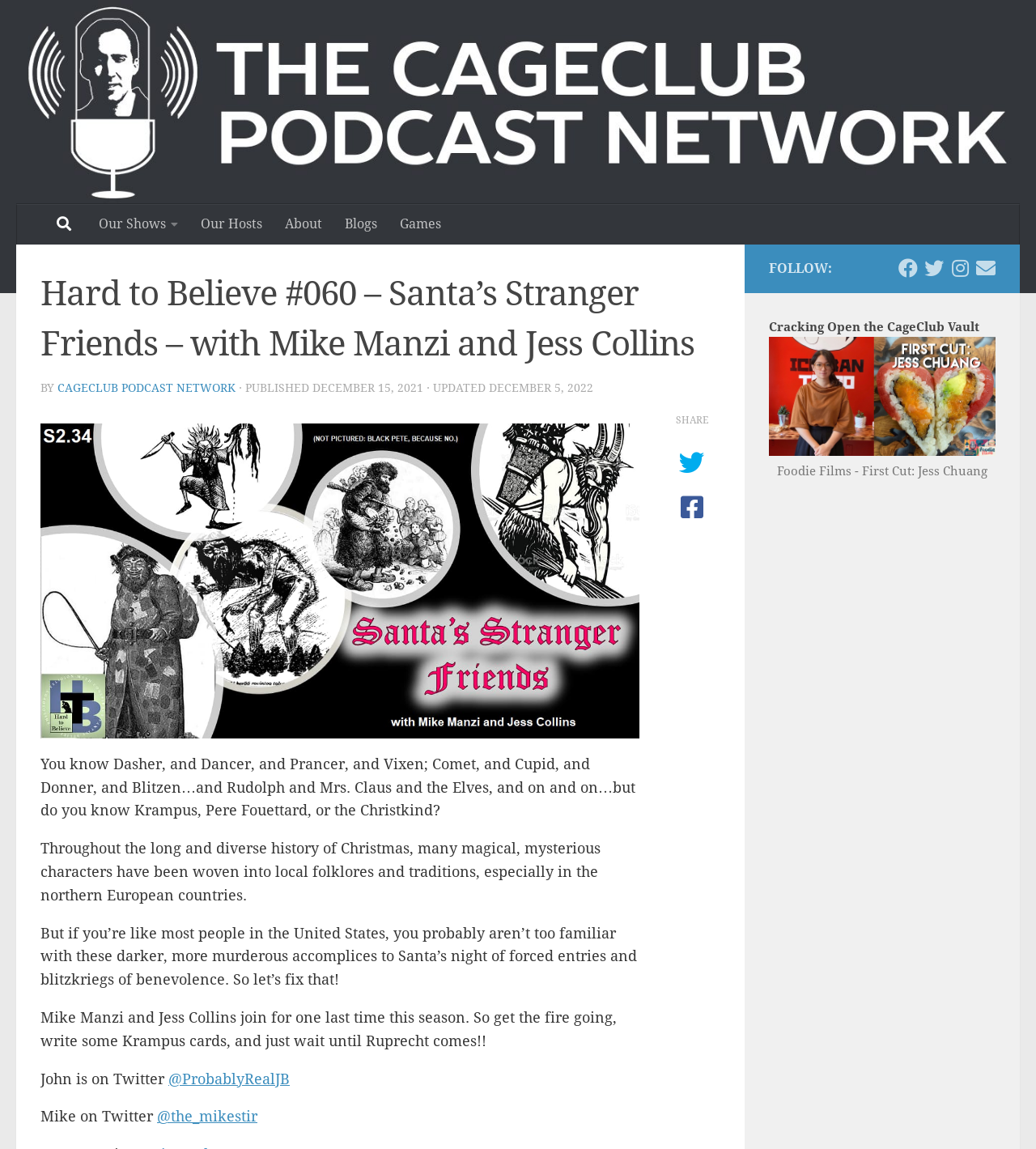Pinpoint the bounding box coordinates of the clickable element needed to complete the instruction: "Read the article about Santa's Stranger Friends". The coordinates should be provided as four float numbers between 0 and 1: [left, top, right, bottom].

[0.039, 0.657, 0.613, 0.713]